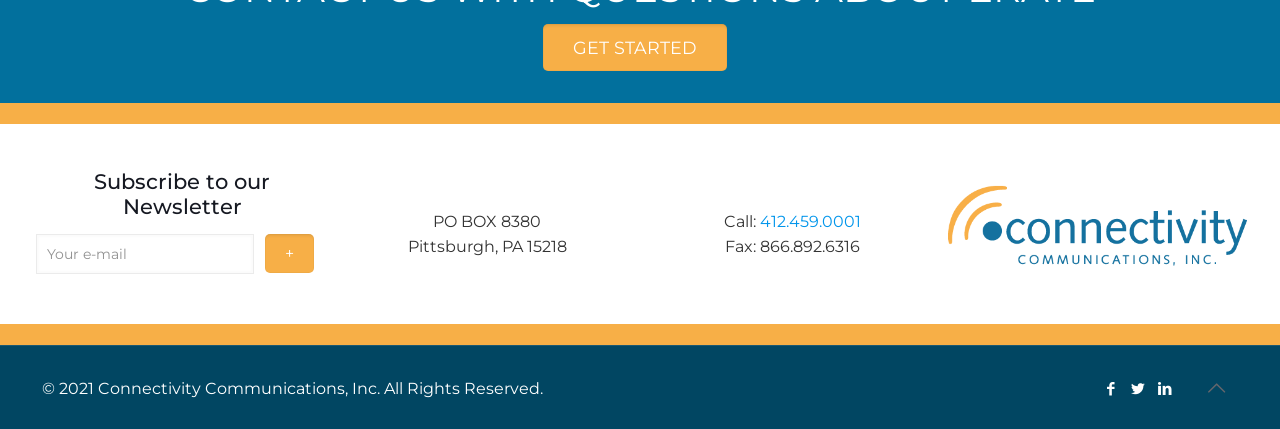What is the purpose of the textbox?
Using the image as a reference, answer the question with a short word or phrase.

Email input